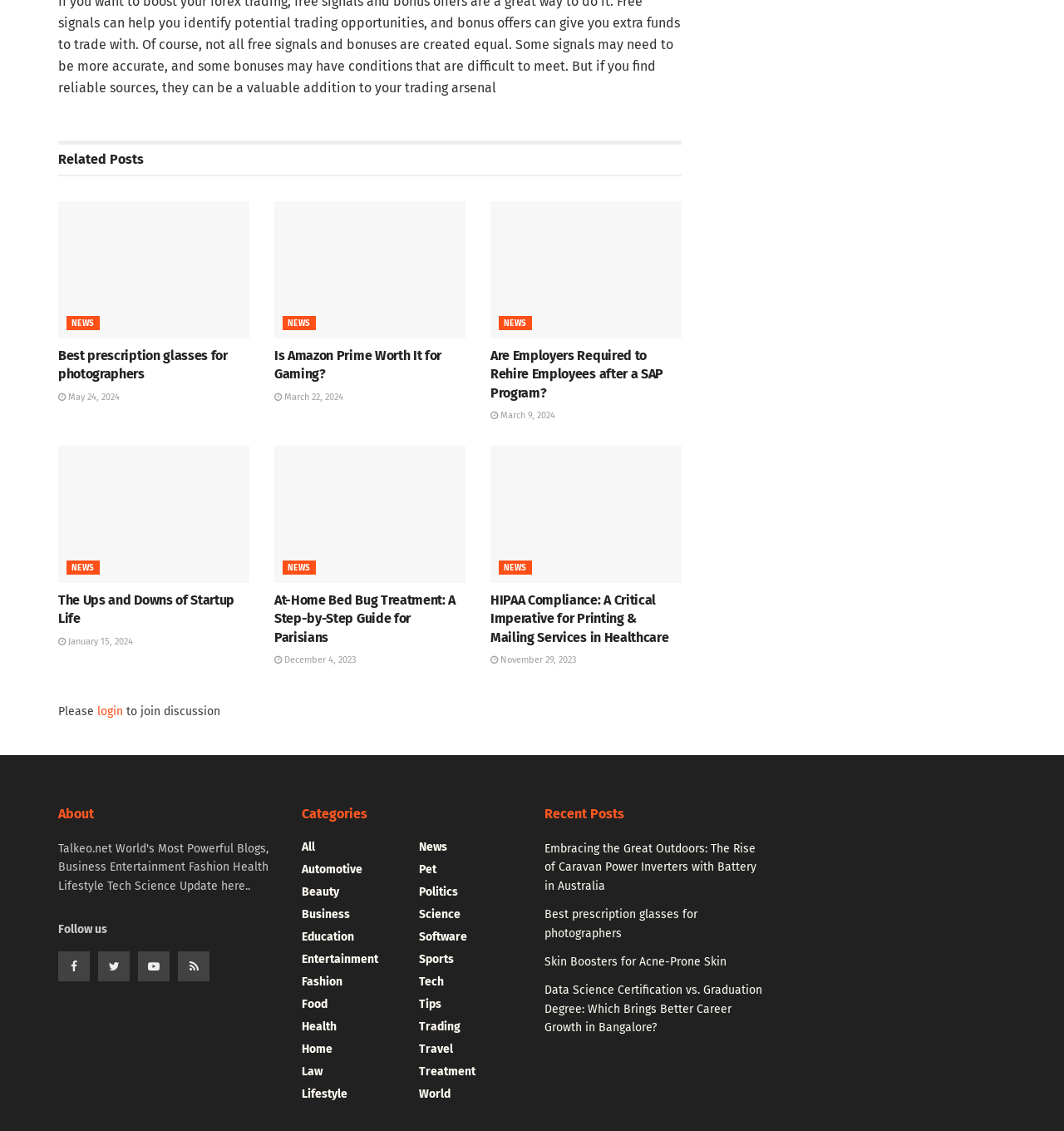Please determine the bounding box coordinates of the clickable area required to carry out the following instruction: "Click on the 'Best prescription glasses for photographers' link". The coordinates must be four float numbers between 0 and 1, represented as [left, top, right, bottom].

[0.055, 0.178, 0.234, 0.299]